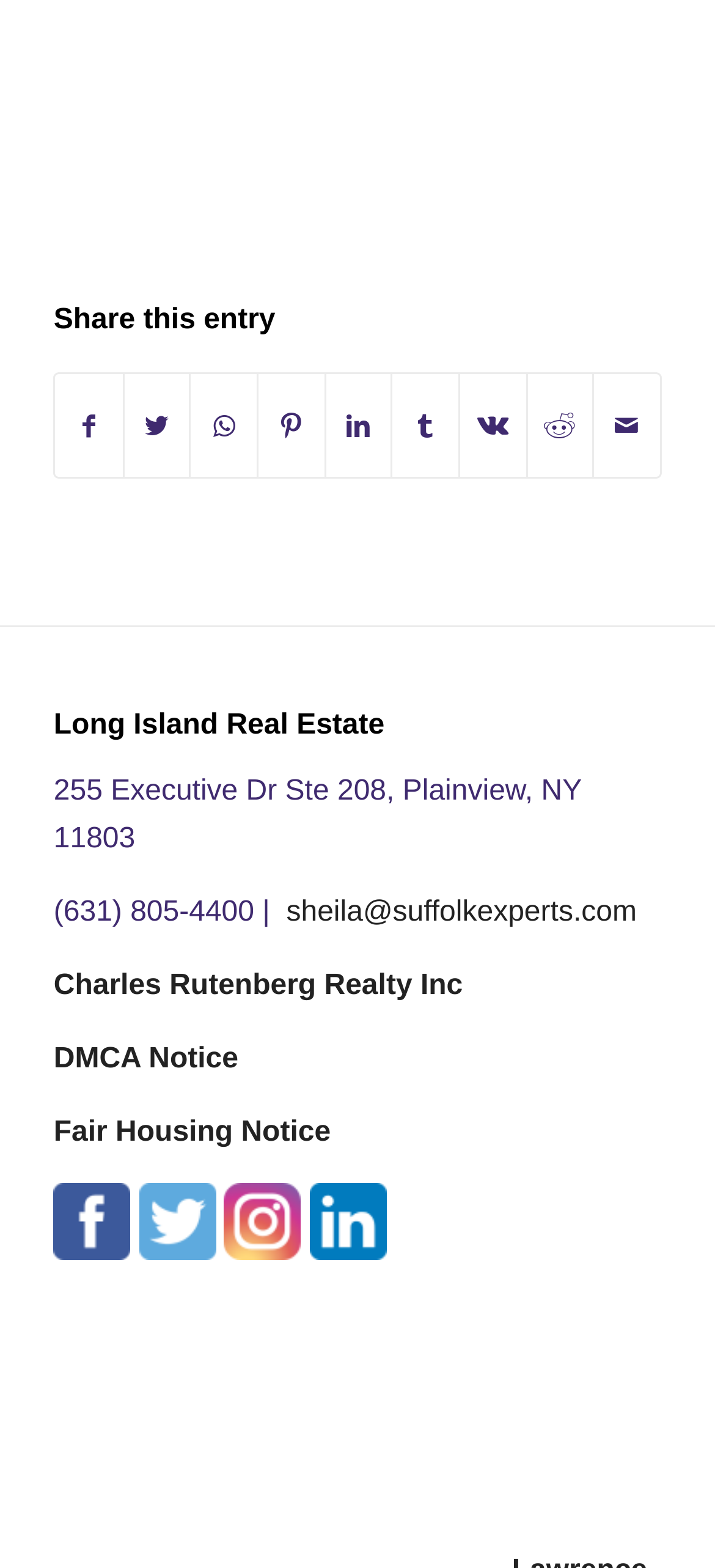Find the bounding box coordinates for the area that must be clicked to perform this action: "Check DMCA Notice".

[0.075, 0.666, 0.333, 0.685]